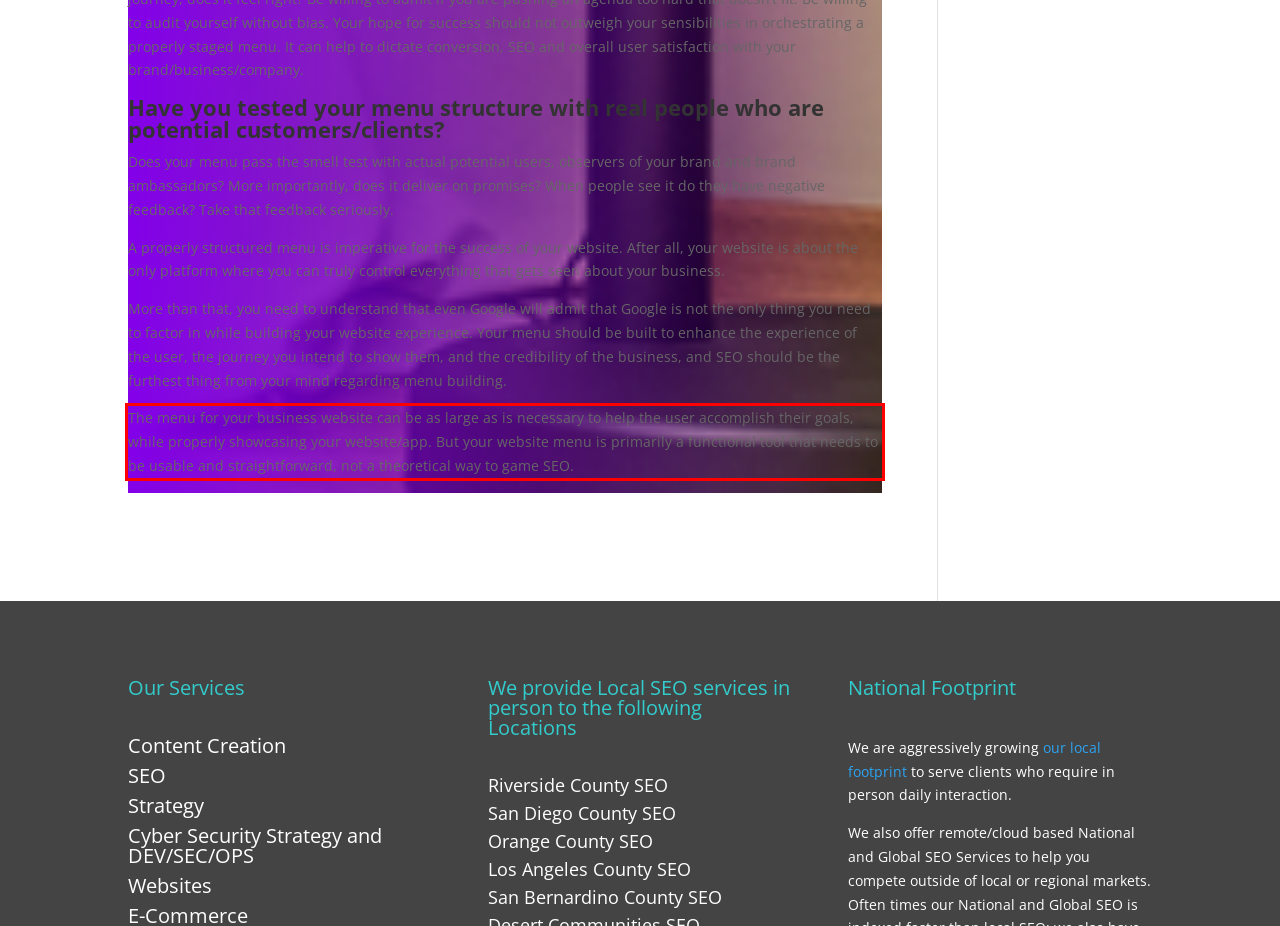Please examine the webpage screenshot and extract the text within the red bounding box using OCR.

The menu for your business website can be as large as is necessary to help the user accomplish their goals, while properly showcasing your website/app. But your website menu is primarily a functional tool that needs to be usable and straightforward, not a theoretical way to game SEO.